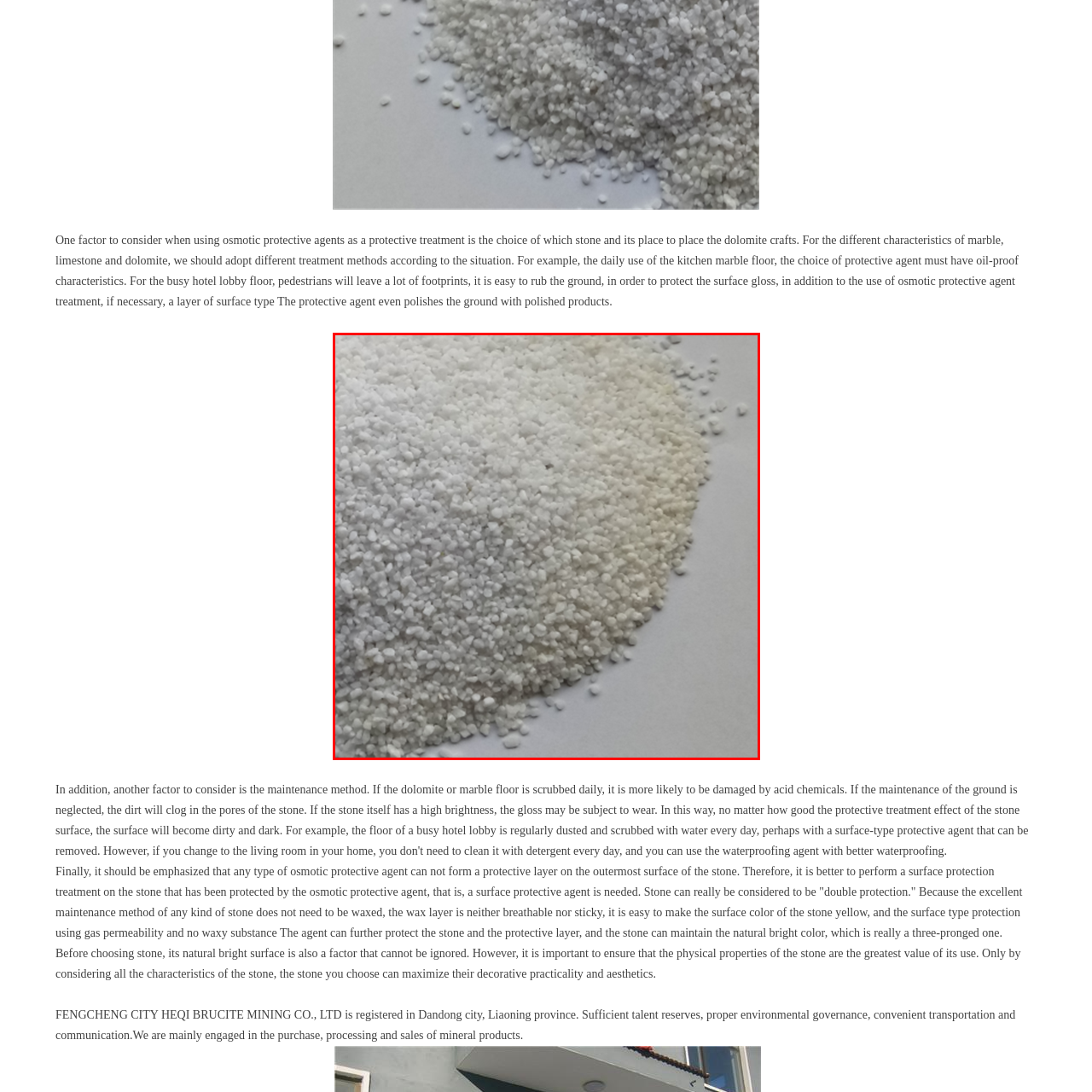Direct your attention to the area enclosed by the green rectangle and deliver a comprehensive answer to the subsequent question, using the image as your reference: 
What is the significance of selecting the right materials for stone protection?

According to the caption, selecting the right materials, particularly in relation to protective treatments for stones, is important because it can enhance the durability and aesthetic appeal of the surface, highlighting the significance of this mineral in maintaining the quality and appearance of stone materials.